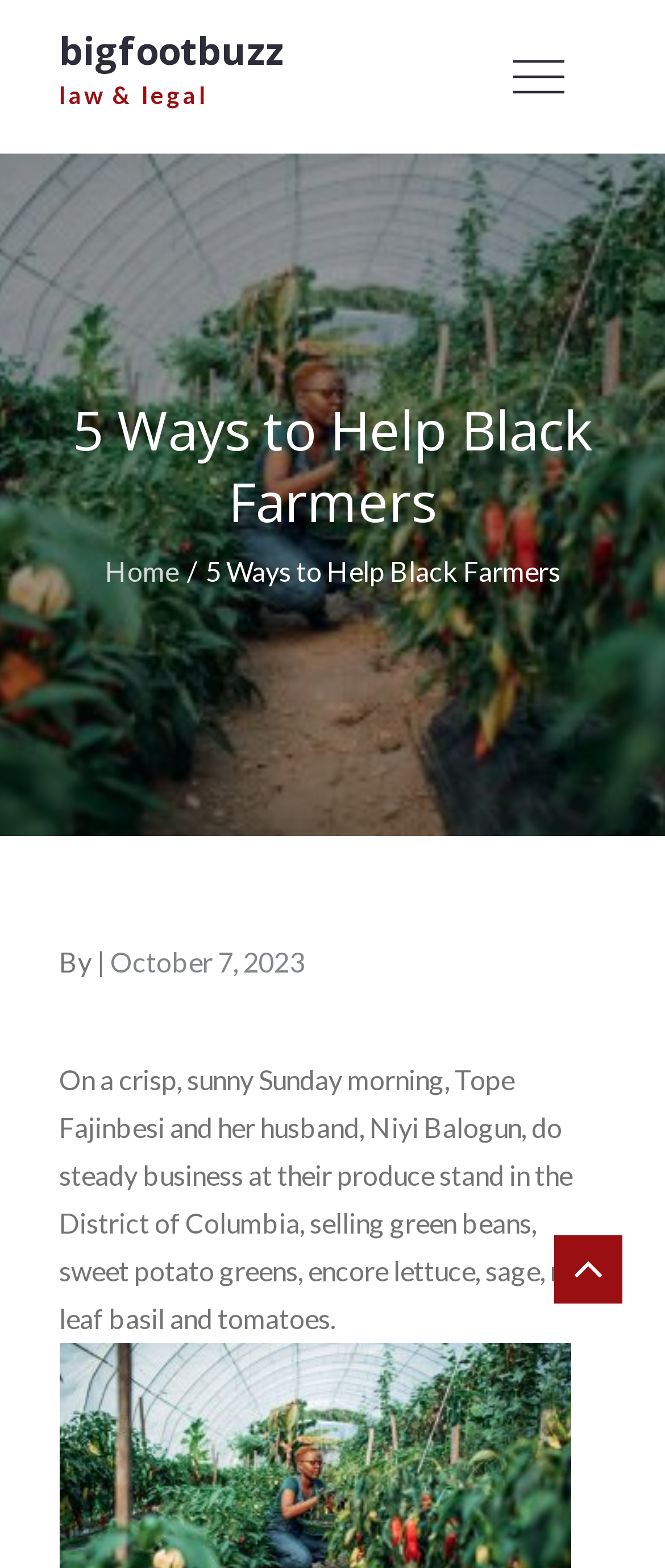Construct a thorough caption encompassing all aspects of the webpage.

The webpage is about "5 Ways to Help Black Farmers" and features an article with a descriptive introduction. At the top left, there is a link to the website "bigfootbuzz" and a static text "law & legal" next to it. On the top right, there is a navigation menu labeled "Primary Menu" with a button to expand or collapse it.

Below the navigation menu, the main heading "5 Ways to Help Black Farmers" is prominently displayed, spanning almost the entire width of the page. Underneath the heading, there is a breadcrumbs navigation menu with a link to the "Home" page and a static text repeating the title of the article.

The article begins with a byline and a posted date, "October 7, 2023", which is also marked as a time element. The introduction to the article is a descriptive paragraph that starts with "On a crisp, sunny Sunday morning..." and describes the scene of a produce stand in the District of Columbia, selling various types of greens and vegetables.